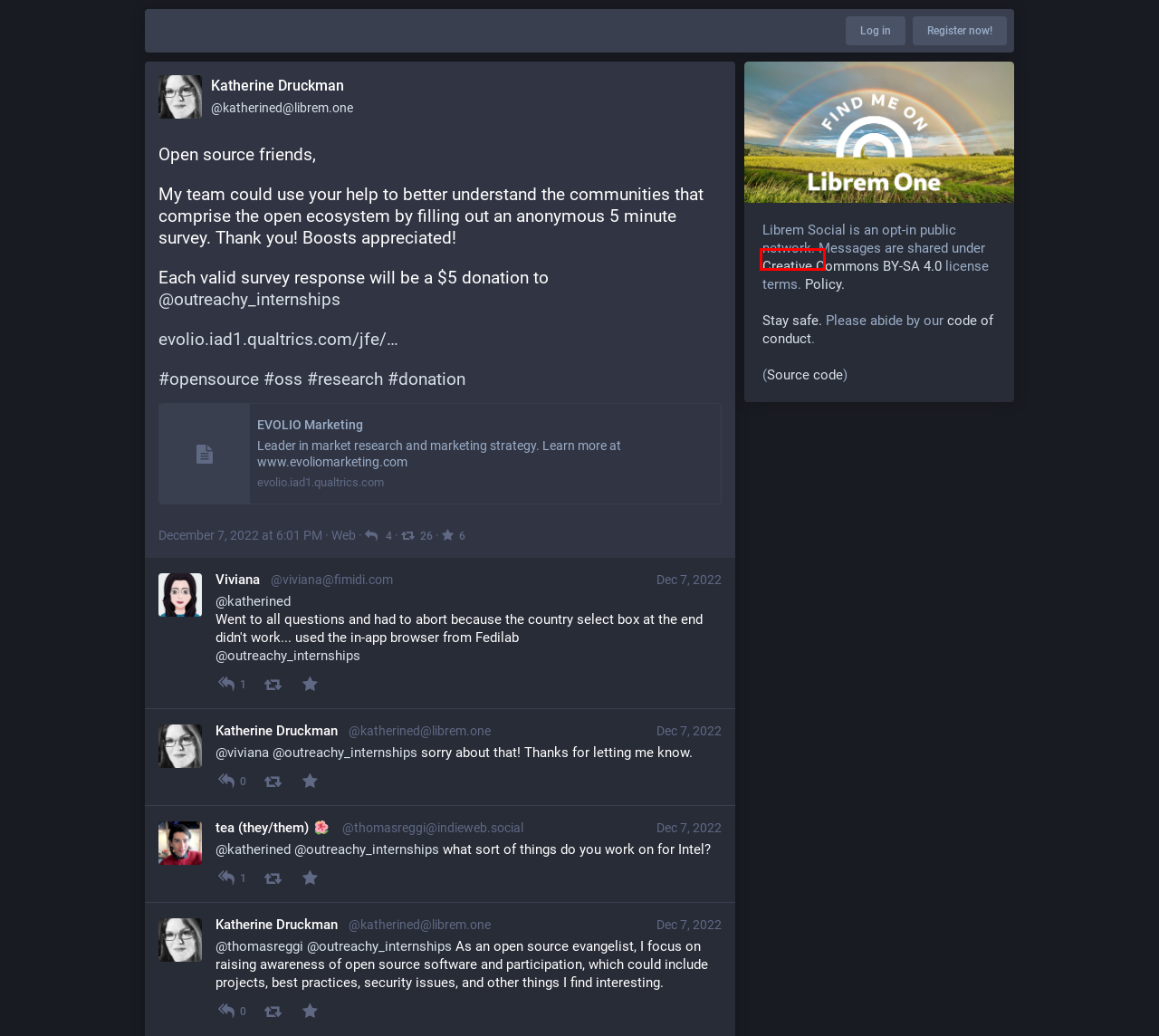You are given a screenshot of a webpage with a red rectangle bounding box around a UI element. Select the webpage description that best matches the new webpage after clicking the element in the bounding box. Here are the candidates:
A. #oss - Librem Social
B. Policy -
C. EVOLIO Marketing
D. #donation - Librem Social
E. #opensource - Librem Social
F. CC BY-SA 4.0 Deed | Attribution-ShareAlike 4.0 International
 | Creative Commons
G. #research - Librem Social
H. Stay safe online -

H